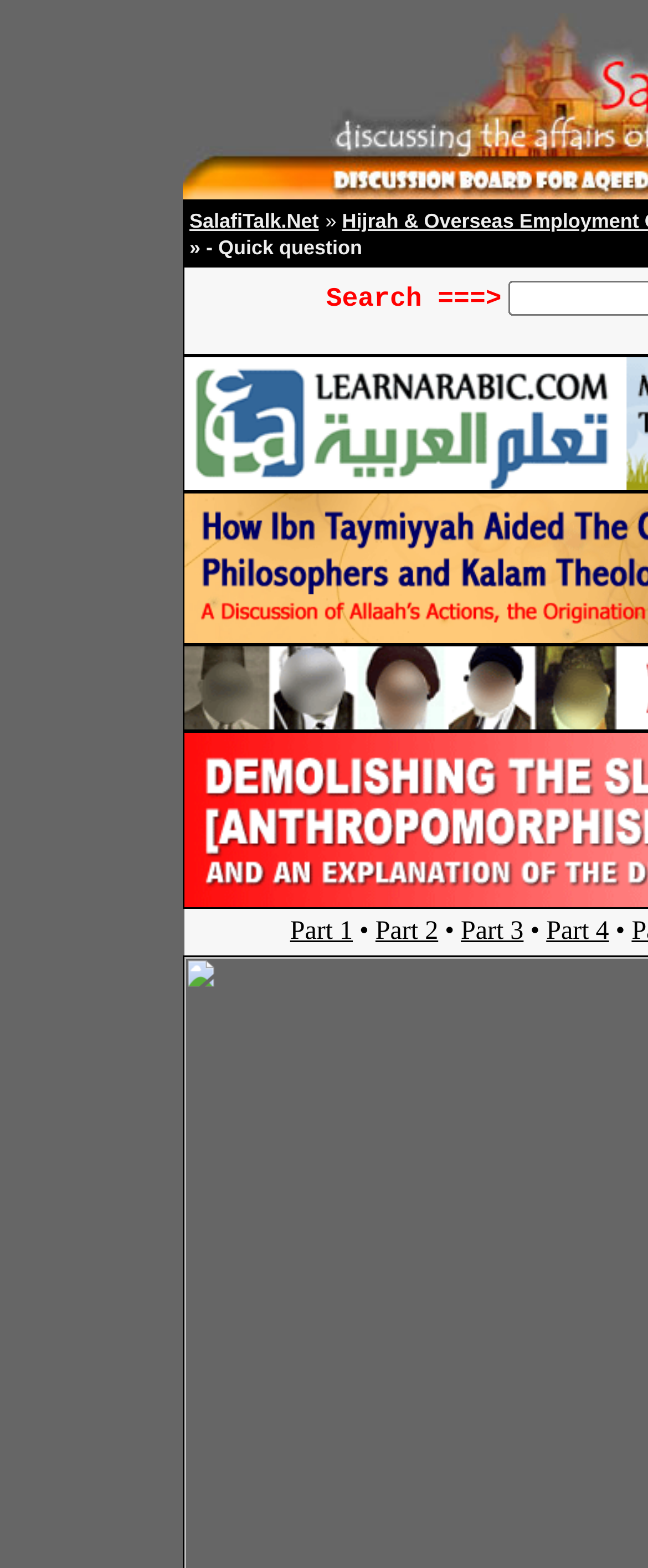Please specify the bounding box coordinates in the format (top-left x, top-left y, bottom-right x, bottom-right y), with values ranging from 0 to 1. Identify the bounding box for the UI component described as follows: Part 3

[0.711, 0.585, 0.808, 0.603]